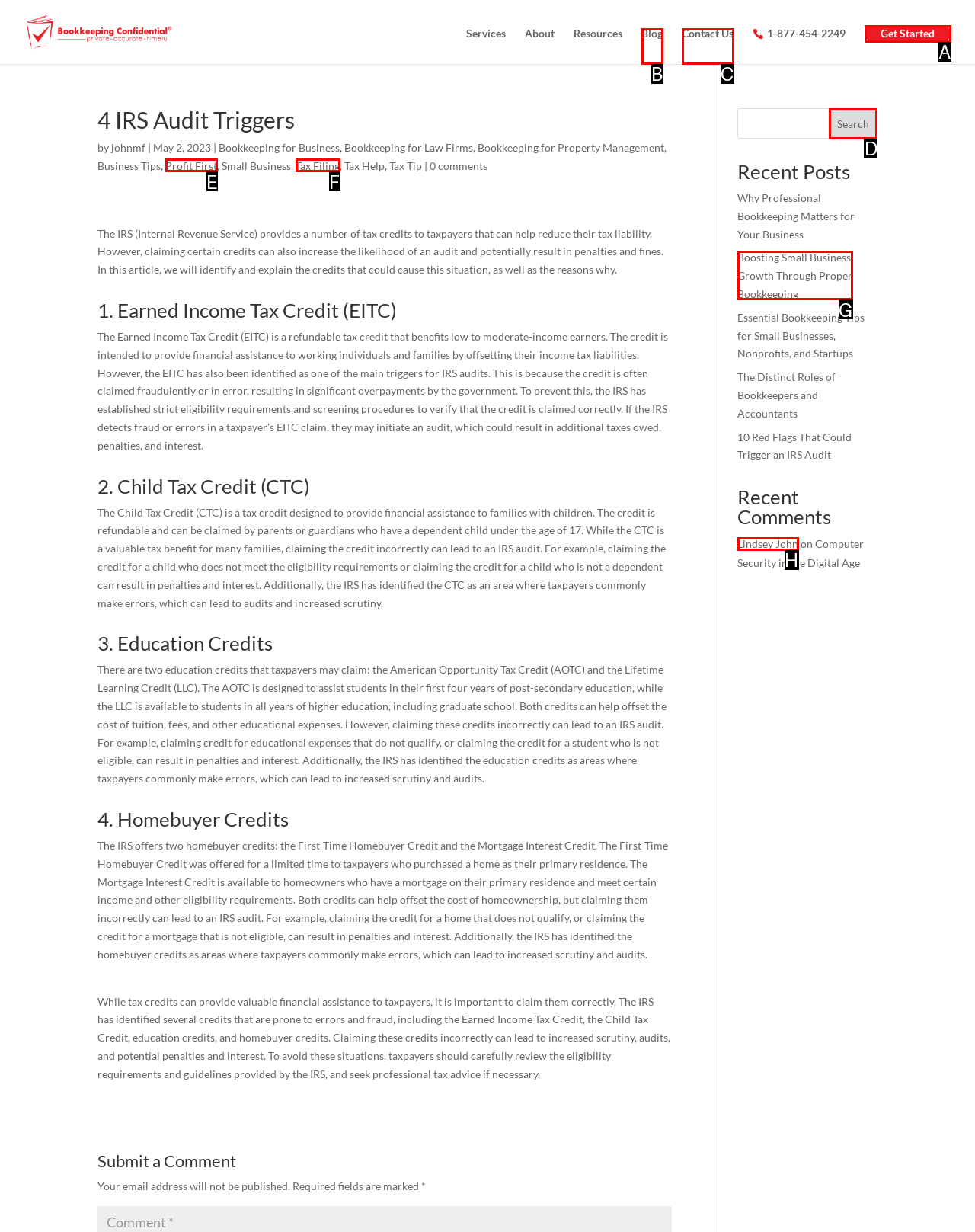Identify the option that corresponds to: Blog
Respond with the corresponding letter from the choices provided.

B